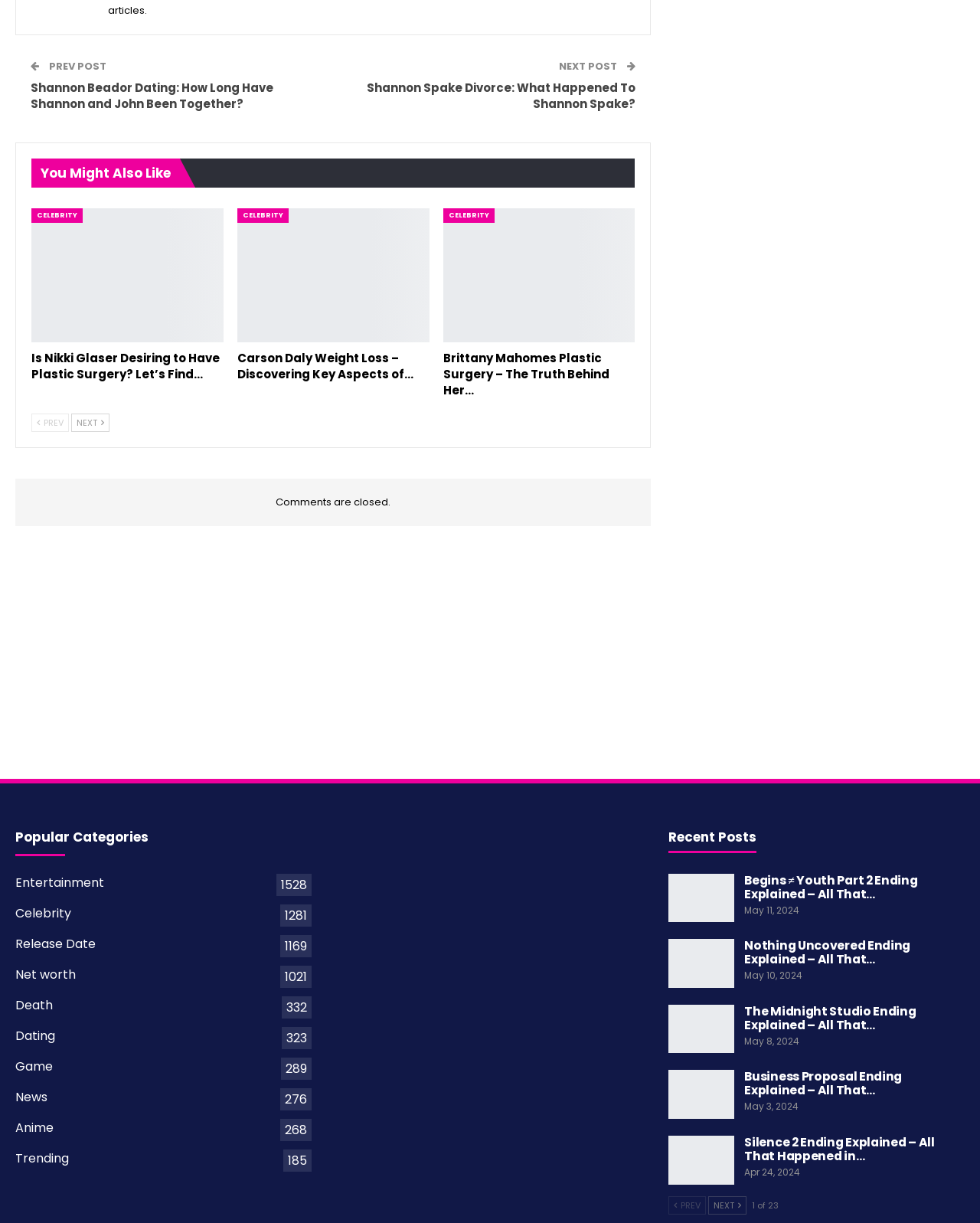Please analyze the image and provide a thorough answer to the question:
How many pages of recent posts are there?

I found the text '1 of 23' at the bottom of the 'Recent Posts' section, which indicates that there are 23 pages of recent posts.